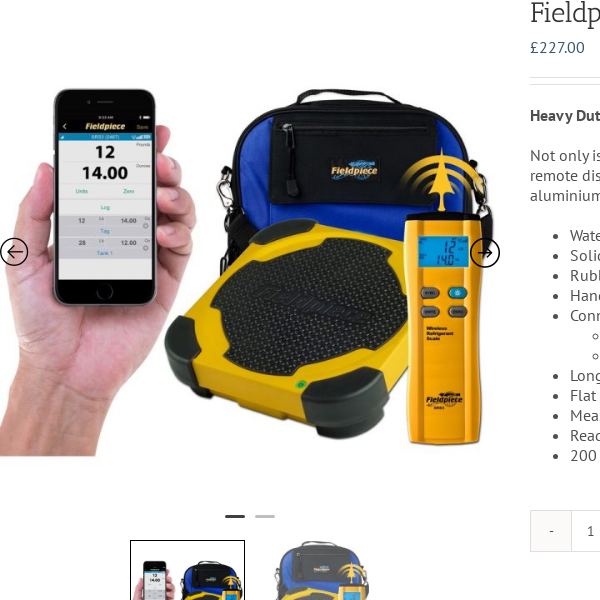Provide a brief response to the question below using one word or phrase:
What is the price of the Fieldpiece SRS3 Wireless Refrigerant Scales?

£227.00